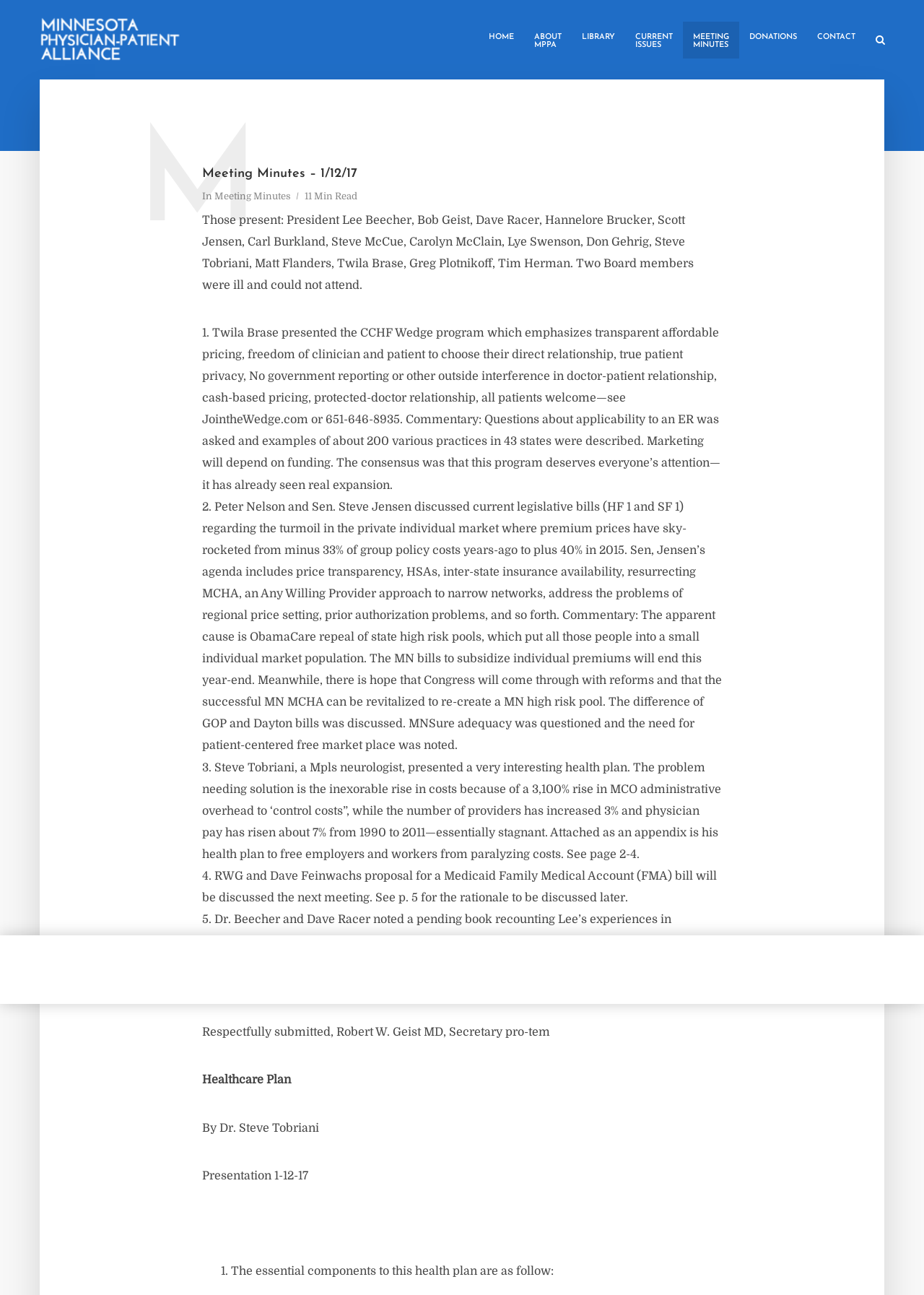Provide the bounding box coordinates of the HTML element this sentence describes: "Donations".

[0.8, 0.016, 0.873, 0.039]